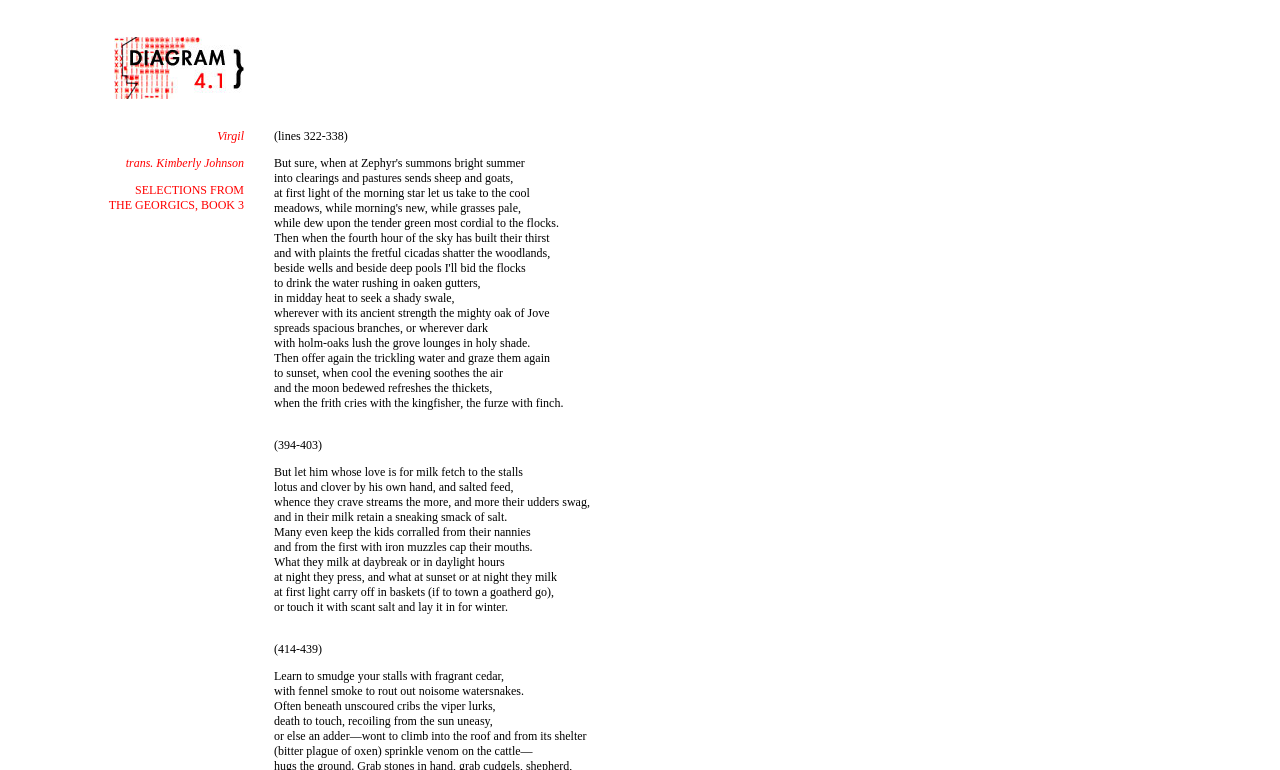Provide a short, one-word or phrase answer to the question below:
What is the last line of text?

(bitter plague of oxen) sprinkle venom on the cattle—